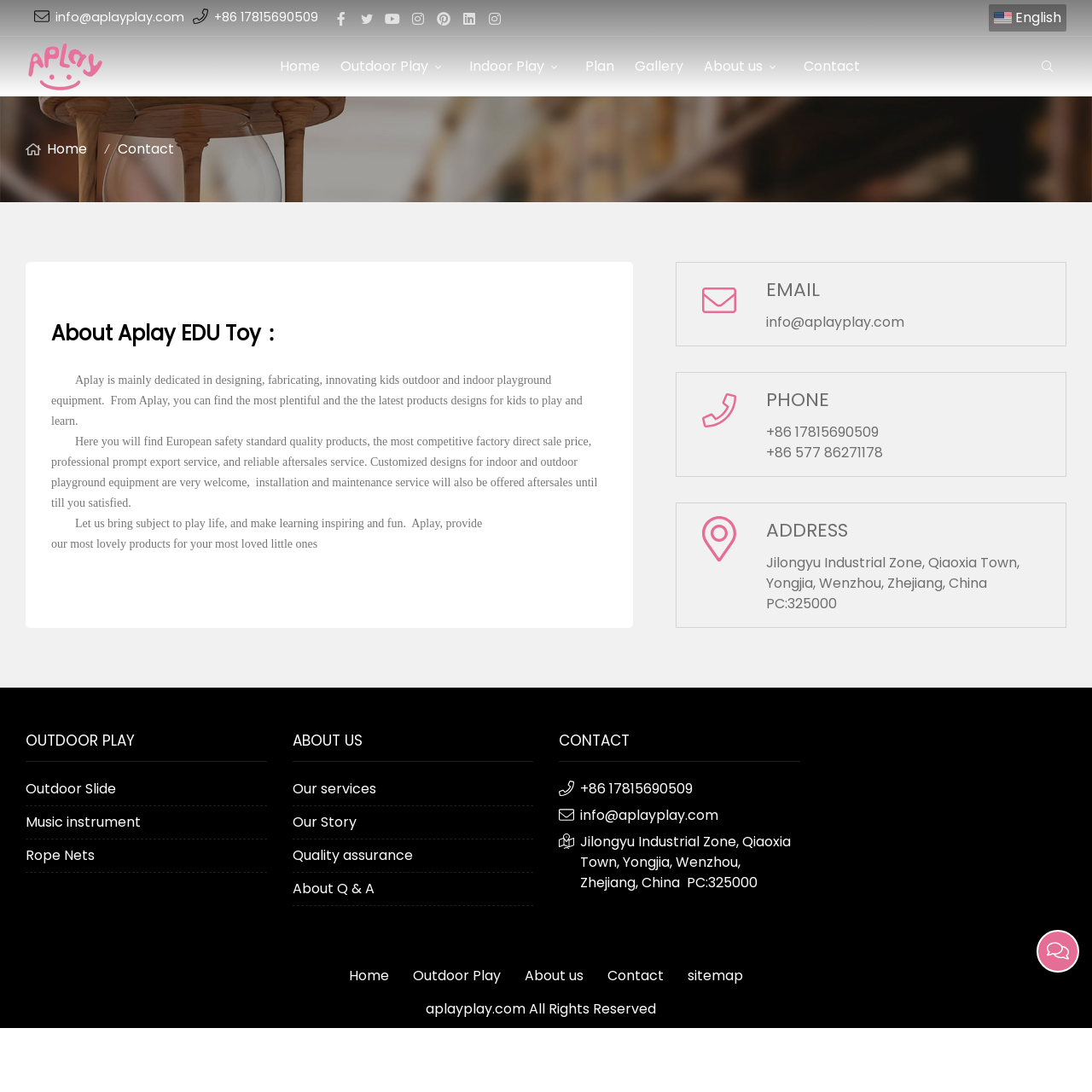Bounding box coordinates are specified in the format (top-left x, top-left y, bottom-right x, bottom-right y). All values are floating point numbers bounded between 0 and 1. Please provide the bounding box coordinate of the region this sentence describes: Tech News

None